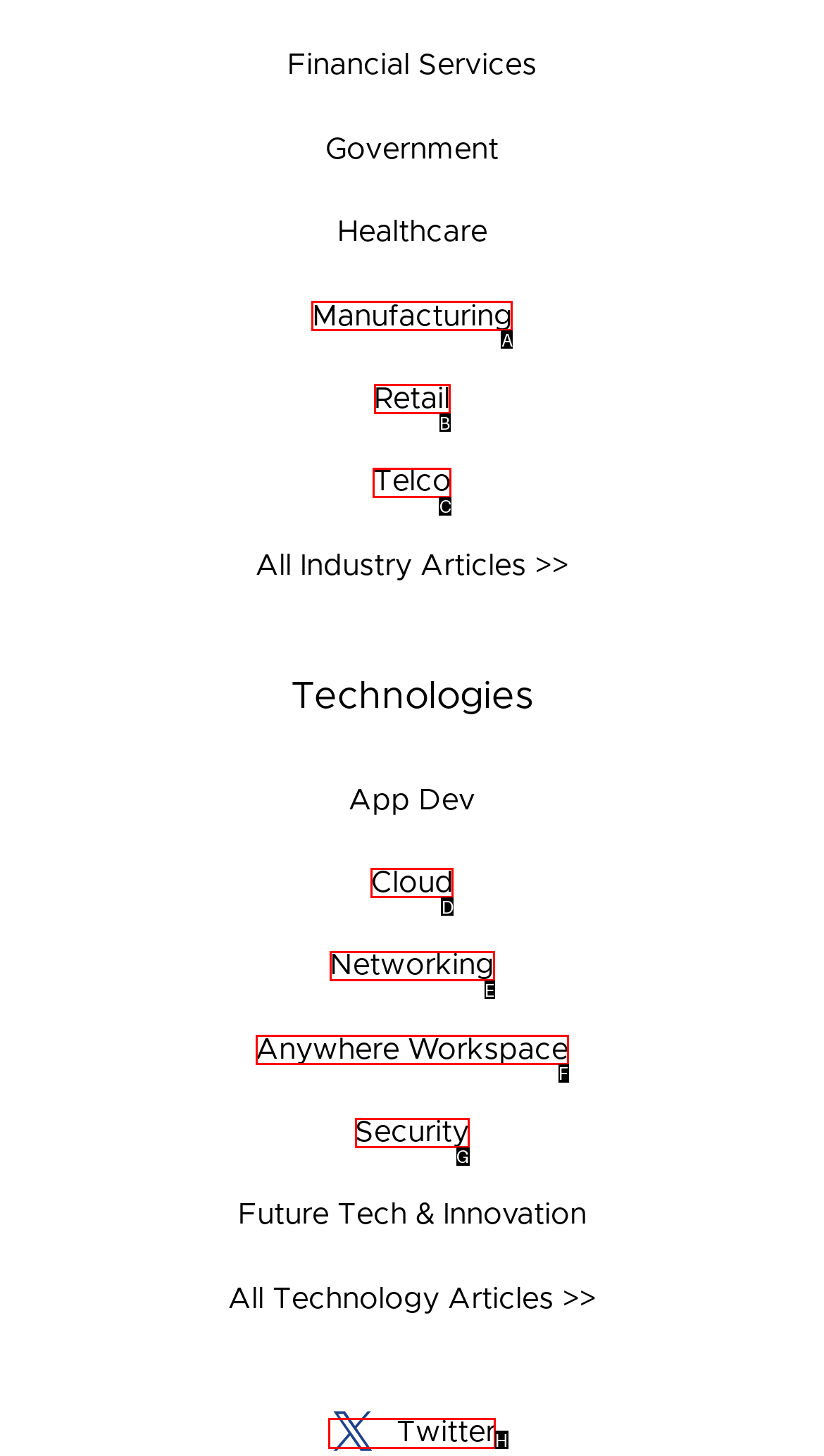Given the task: Visit us on Twitter, indicate which boxed UI element should be clicked. Provide your answer using the letter associated with the correct choice.

H